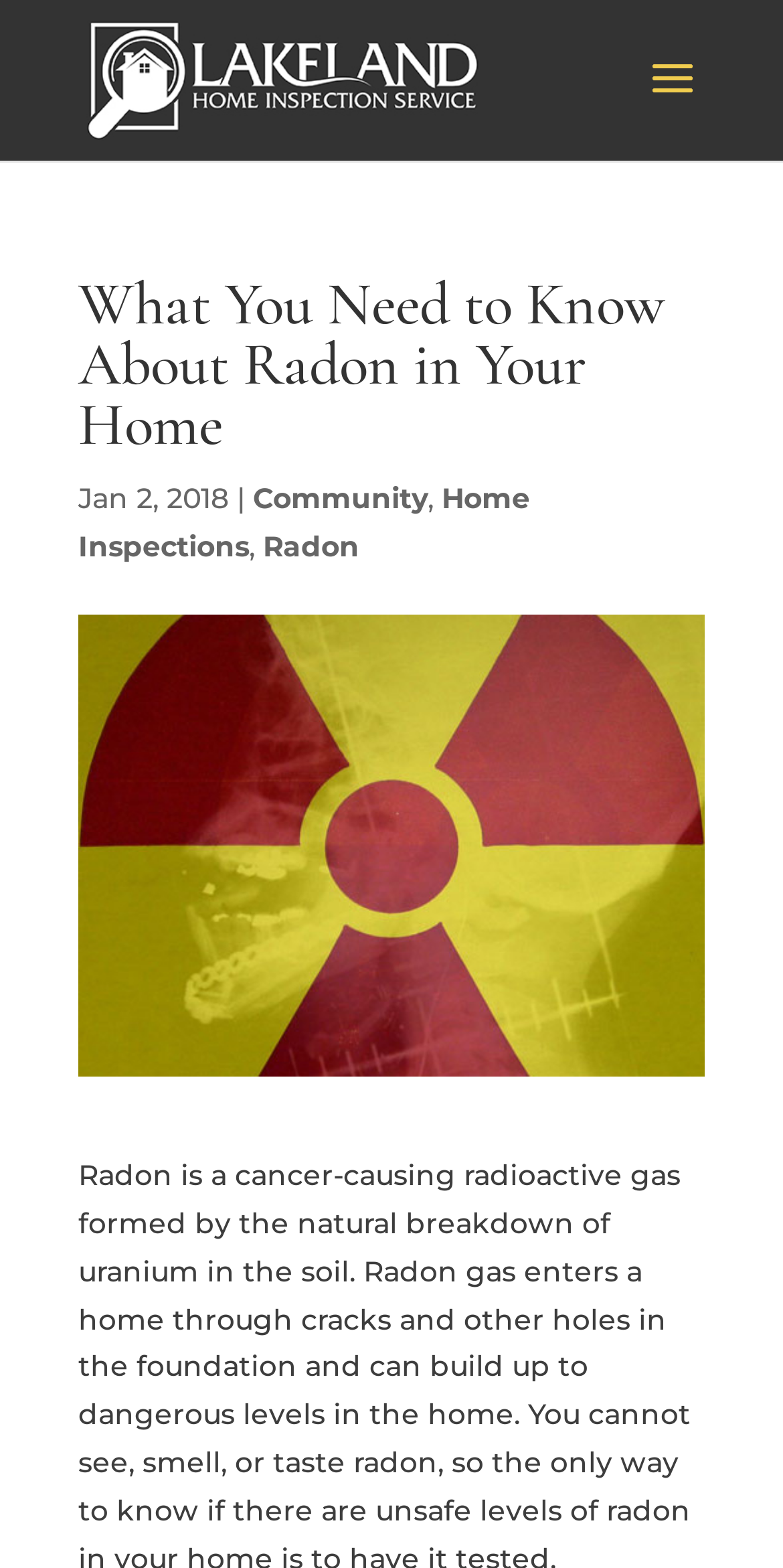What is the main image on the webpage about?
Refer to the image and offer an in-depth and detailed answer to the question.

The image 'radon in your home' is the main image on the webpage, and it is likely related to the topic of radon in the home, which is the main topic of the webpage.